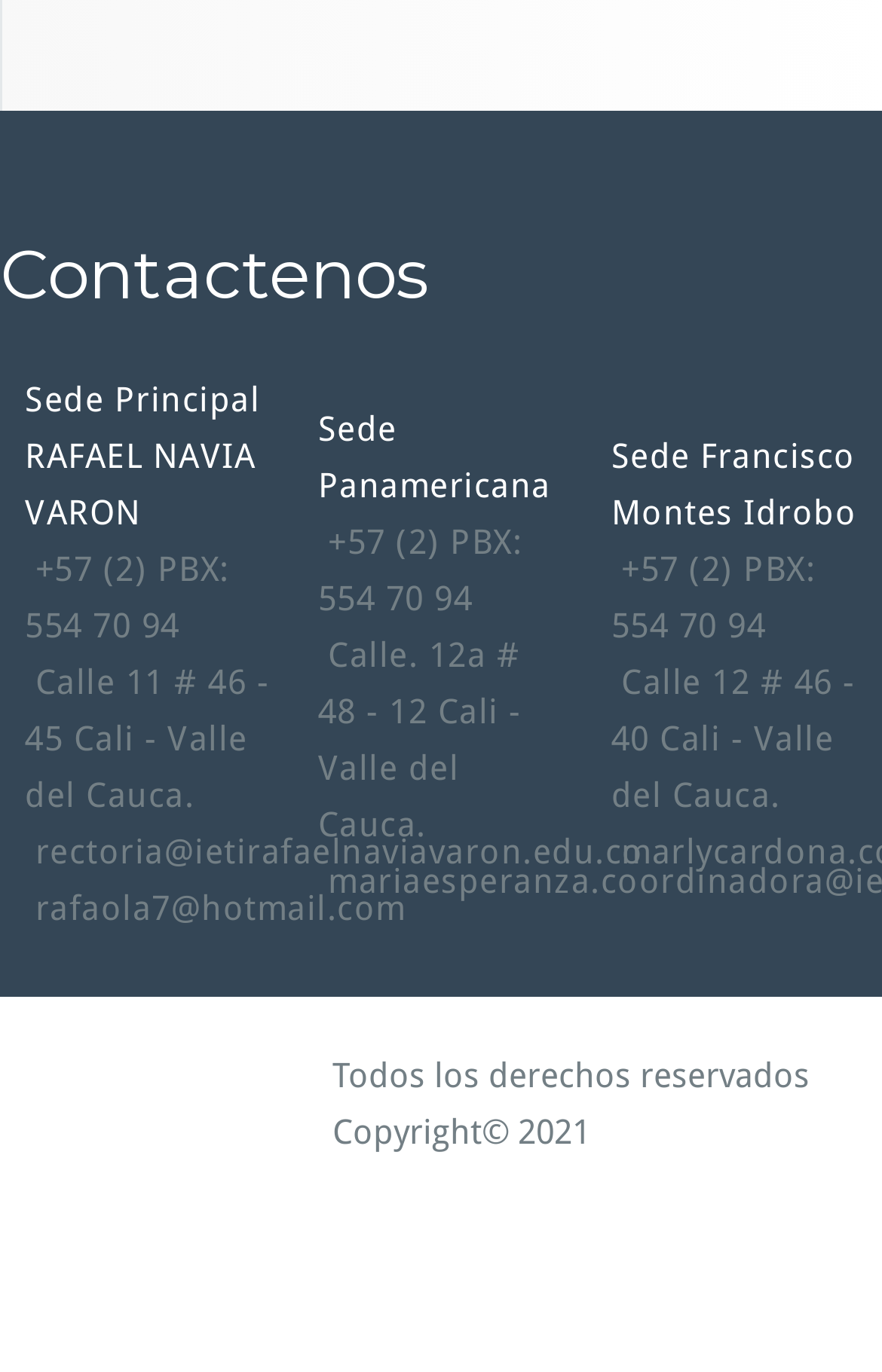Please specify the bounding box coordinates of the clickable section necessary to execute the following command: "View the address of Sede Principal RAFAEL NAVIA VARON".

[0.001, 0.263, 0.334, 0.693]